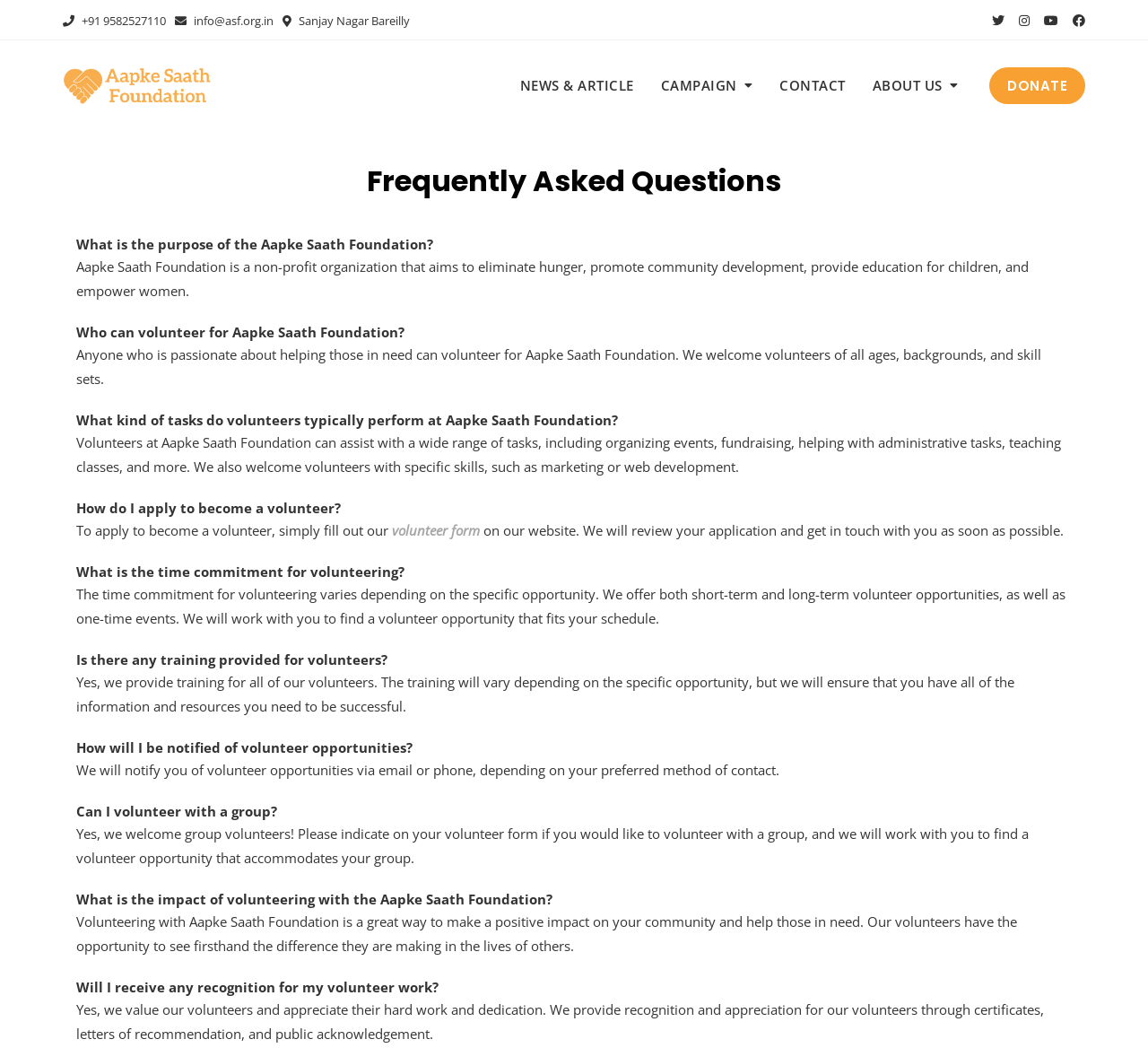Find the bounding box coordinates for the element that must be clicked to complete the instruction: "Call the phone number". The coordinates should be four float numbers between 0 and 1, indicated as [left, top, right, bottom].

[0.055, 0.012, 0.145, 0.028]